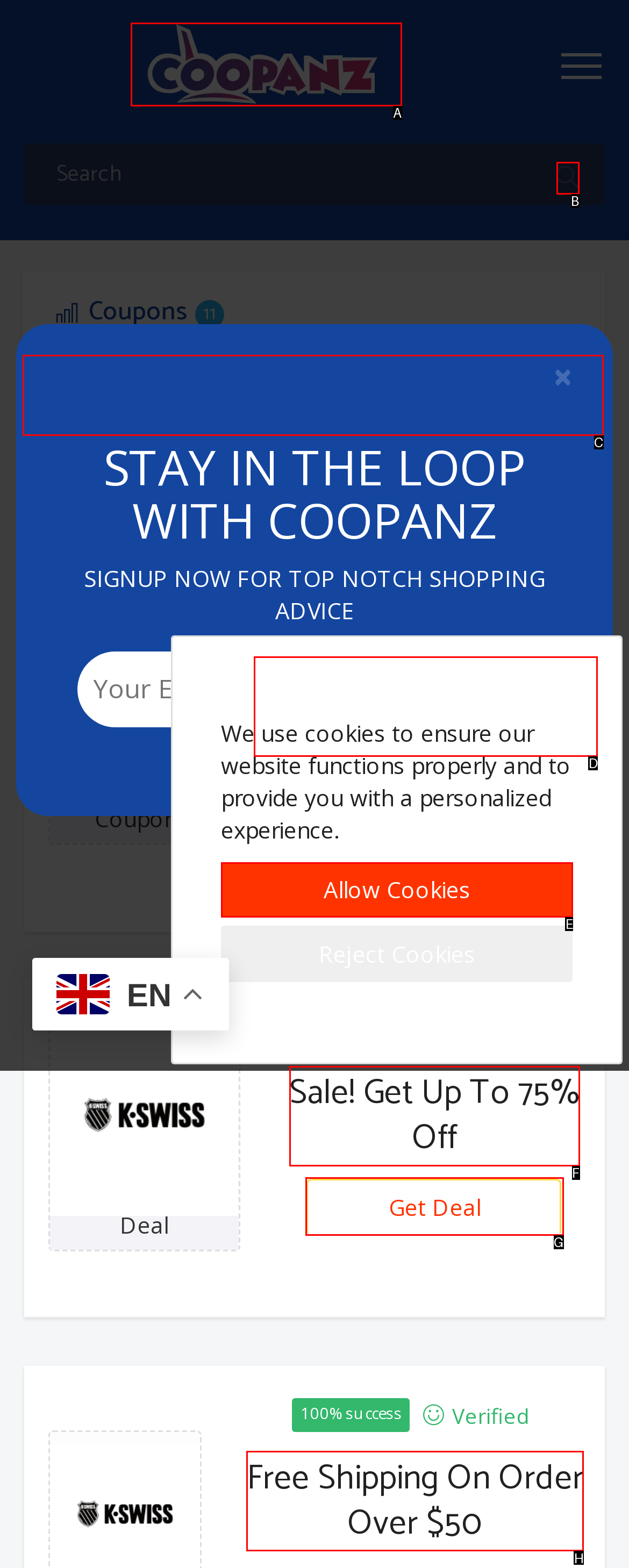Determine which HTML element should be clicked to carry out the following task: Search on the website Respond with the letter of the appropriate option.

None